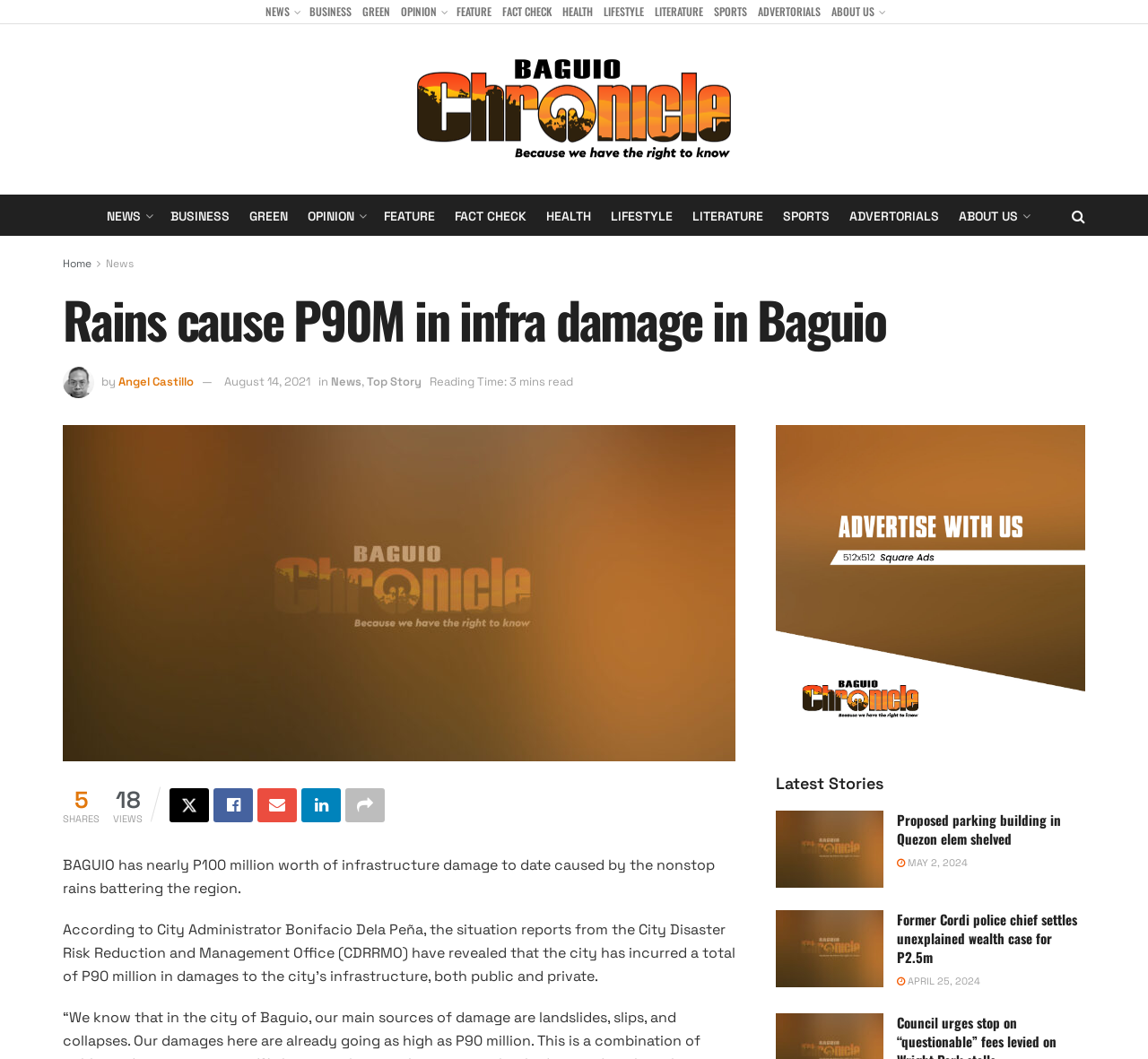Please provide a comprehensive response to the question based on the details in the image: How many shares does the article have?

I found the answer by looking at the social media sharing section below the article, where it says 'SHARES' and displays the number '18'.